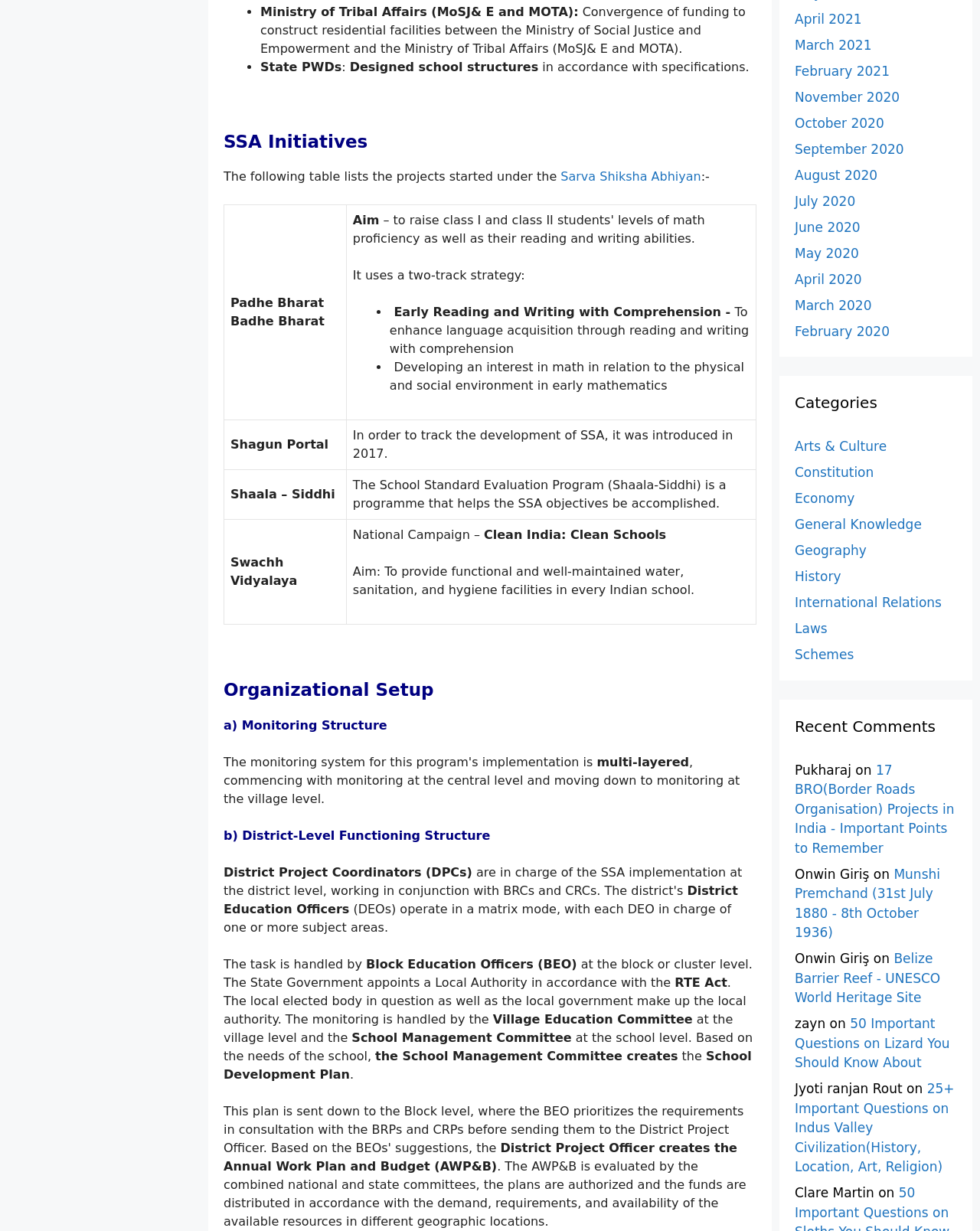Locate the bounding box coordinates of the area you need to click to fulfill this instruction: 'Explore the 'Categories' section'. The coordinates must be in the form of four float numbers ranging from 0 to 1: [left, top, right, bottom].

[0.811, 0.318, 0.977, 0.337]